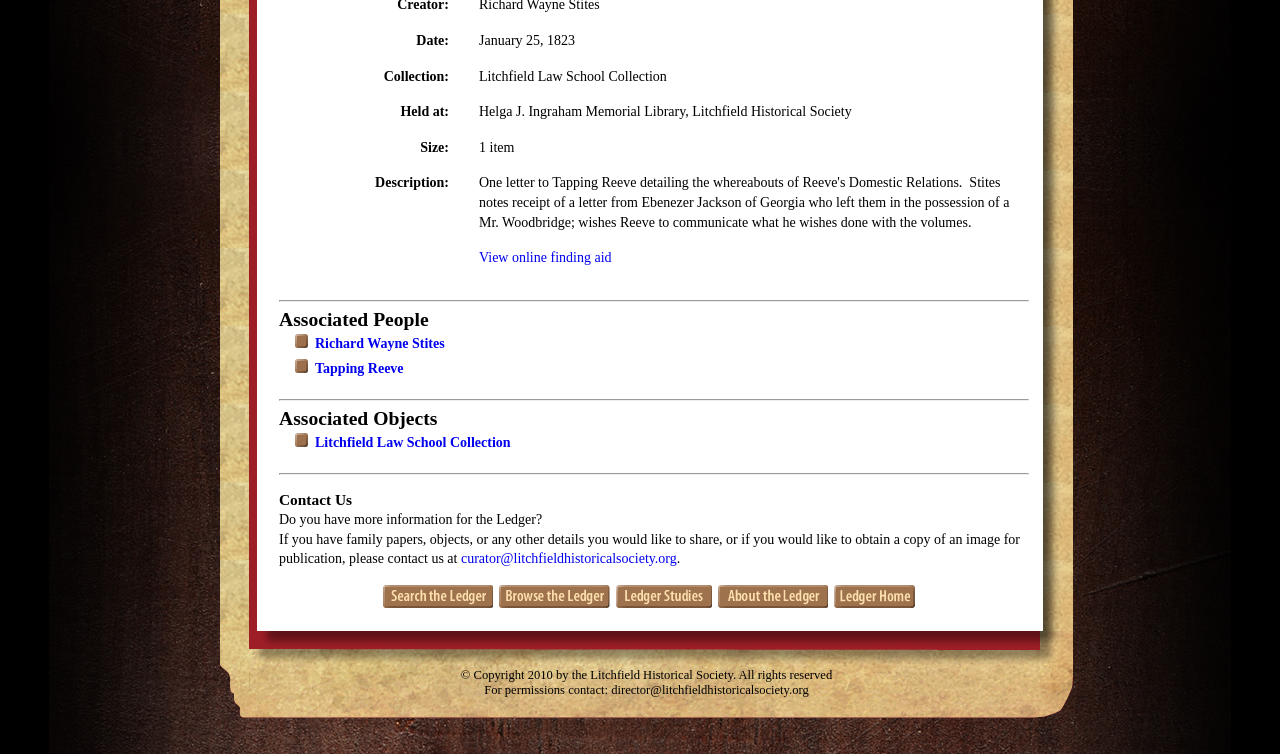Identify the bounding box coordinates for the UI element mentioned here: ".". Provide the coordinates as four float values between 0 and 1, i.e., [left, top, right, bottom].

[0.299, 0.776, 0.385, 0.81]